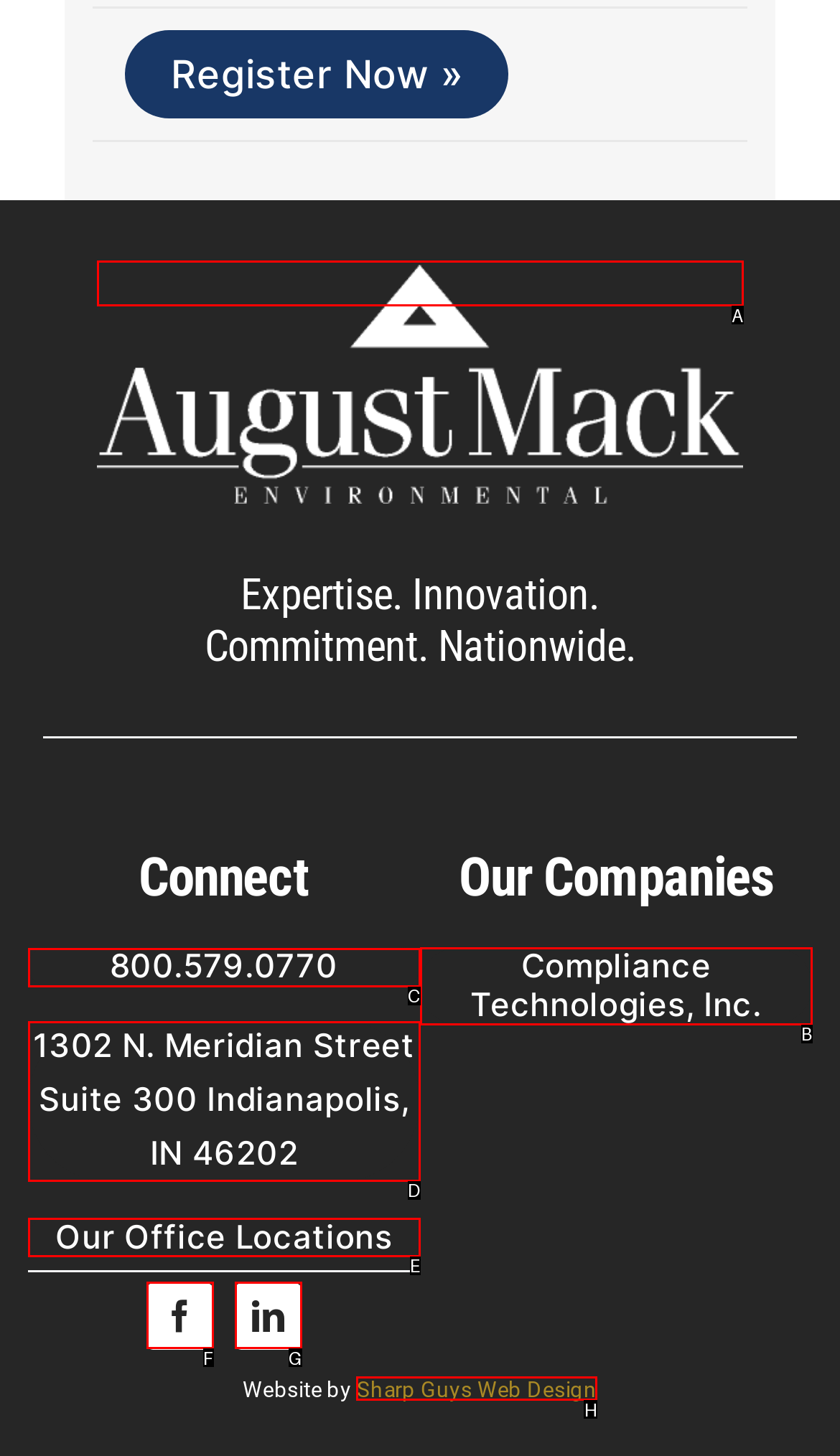For the instruction: Learn about Compliance Technologies, Inc., which HTML element should be clicked?
Respond with the letter of the appropriate option from the choices given.

B